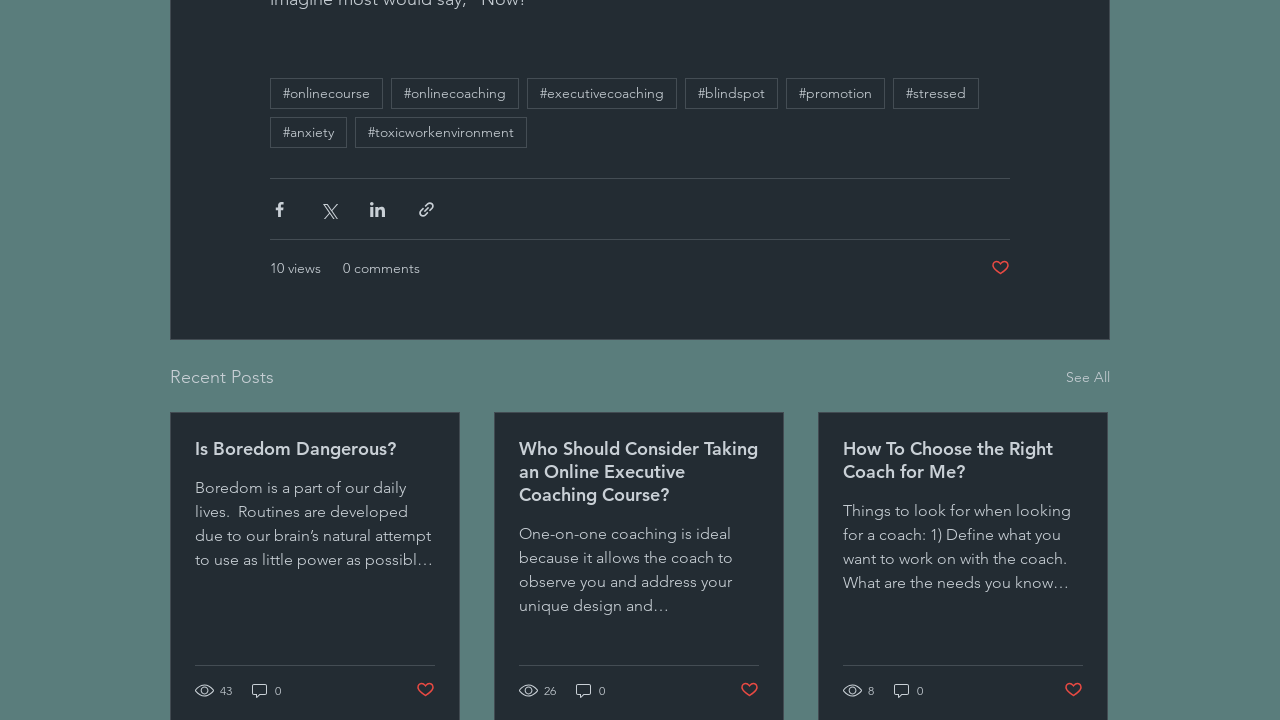What social media platforms can be used to share a post?
Please give a detailed and thorough answer to the question, covering all relevant points.

The webpage provides buttons to share a post via Facebook, Twitter, and LinkedIn, indicating that these social media platforms can be used to share a post.